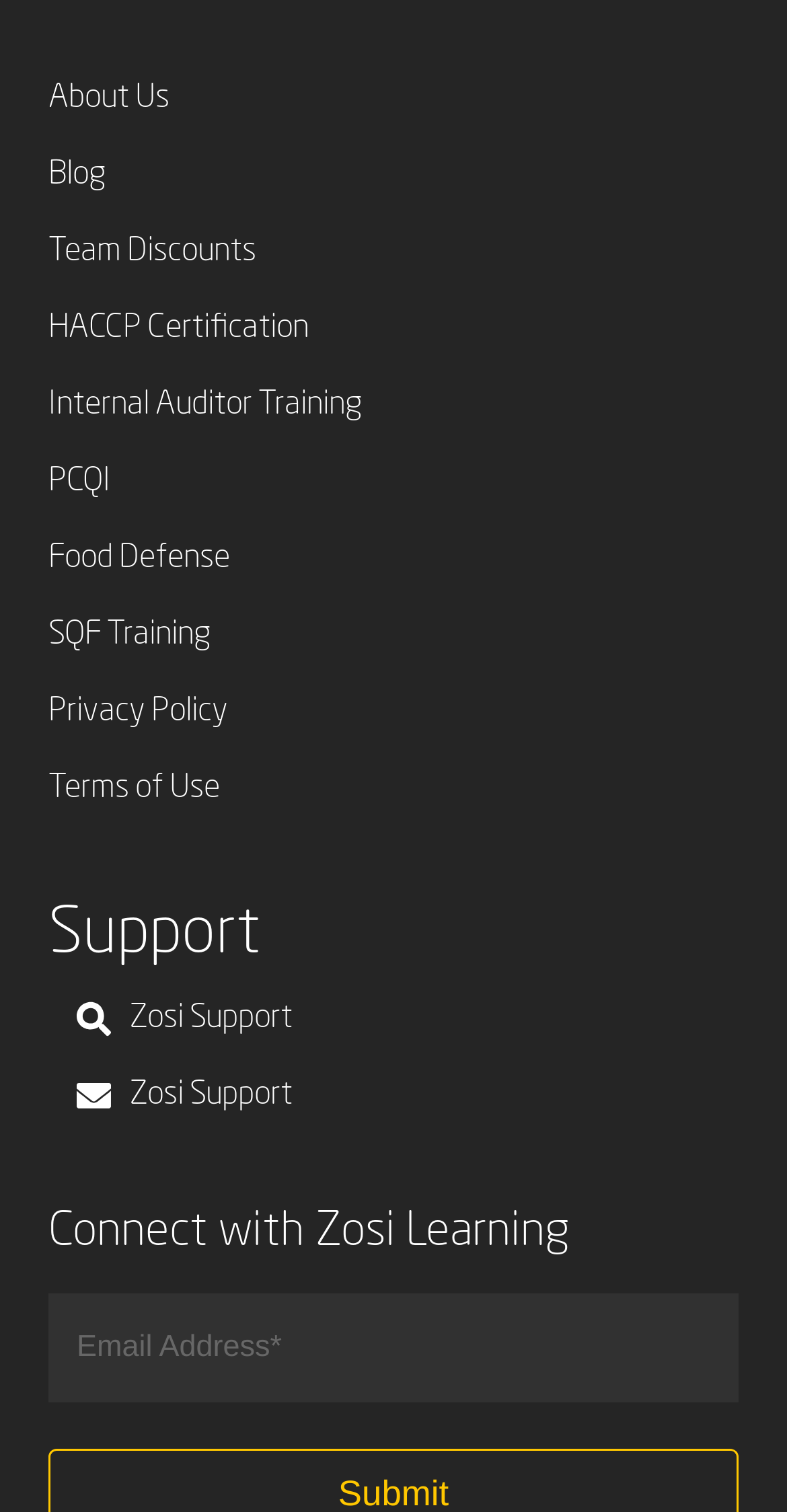Please identify the bounding box coordinates of the region to click in order to complete the given instruction: "Click on About Us". The coordinates should be four float numbers between 0 and 1, i.e., [left, top, right, bottom].

[0.062, 0.055, 0.215, 0.076]